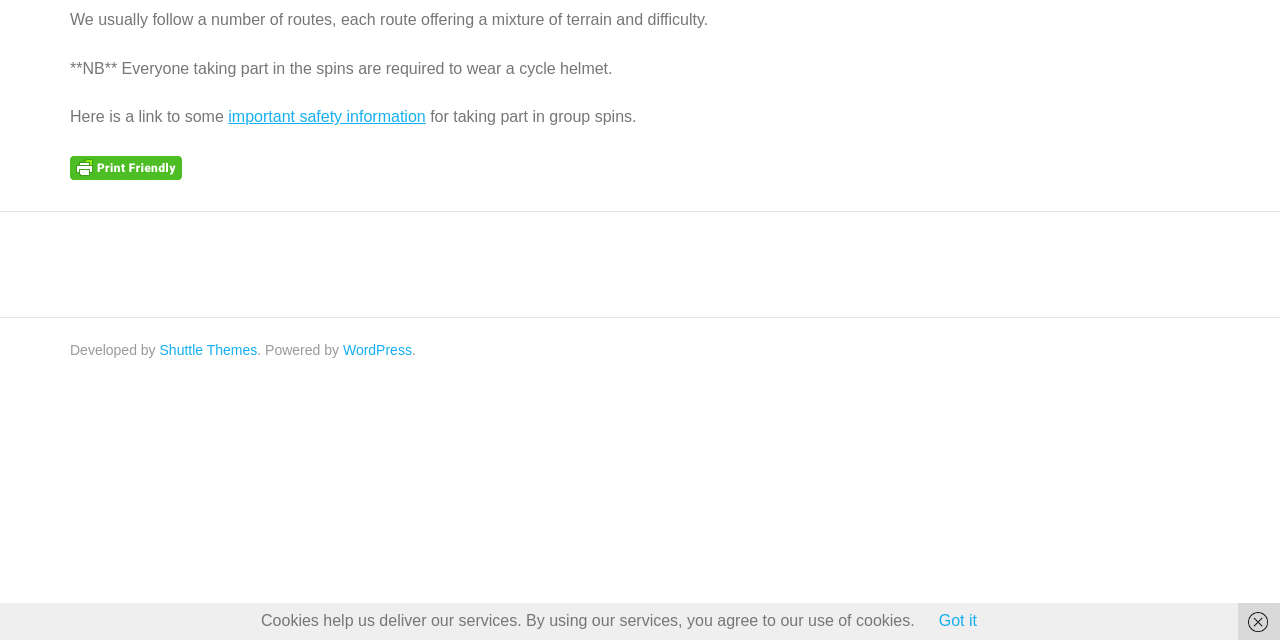Locate the bounding box for the described UI element: "important safety information". Ensure the coordinates are four float numbers between 0 and 1, formatted as [left, top, right, bottom].

[0.178, 0.169, 0.333, 0.196]